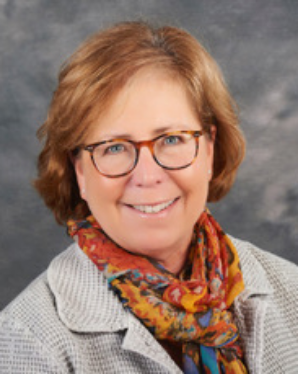Respond with a single word or phrase for the following question: 
What is Joan Wittan's profession?

Neuropsychological testing